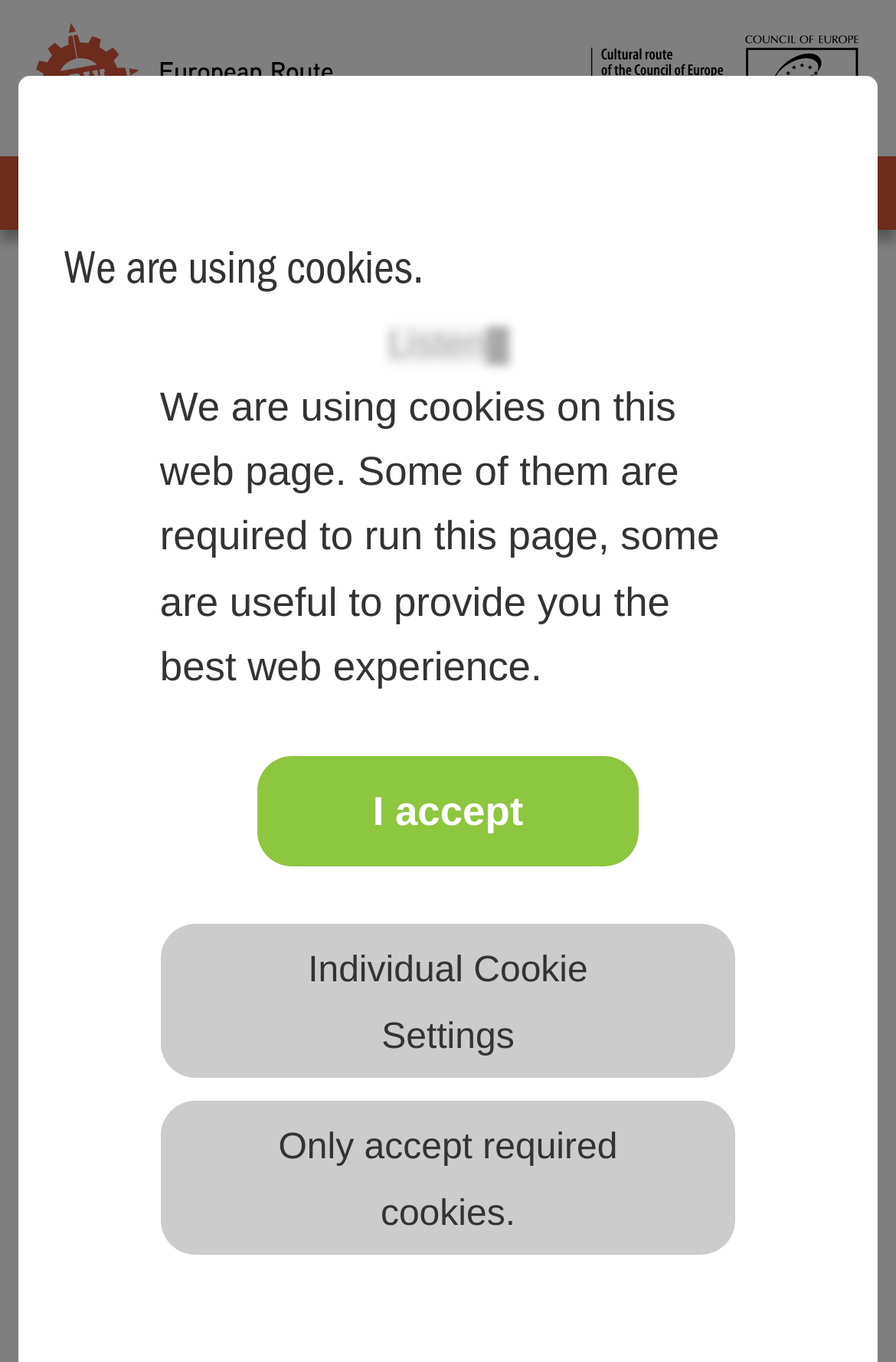Kindly determine the bounding box coordinates for the area that needs to be clicked to execute this instruction: "Click the MENU button".

[0.782, 0.122, 0.959, 0.162]